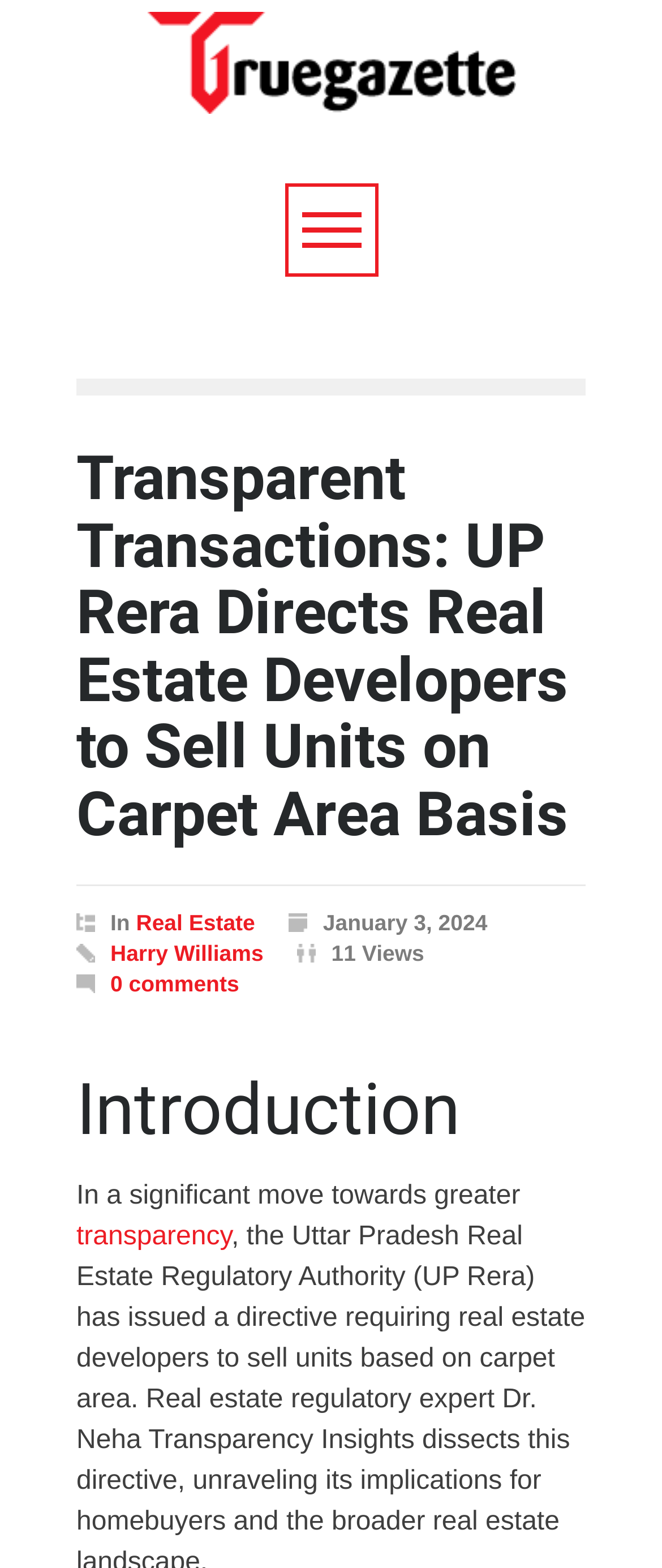Give a one-word or one-phrase response to the question: 
What is the date mentioned in the article?

January 3, 2024